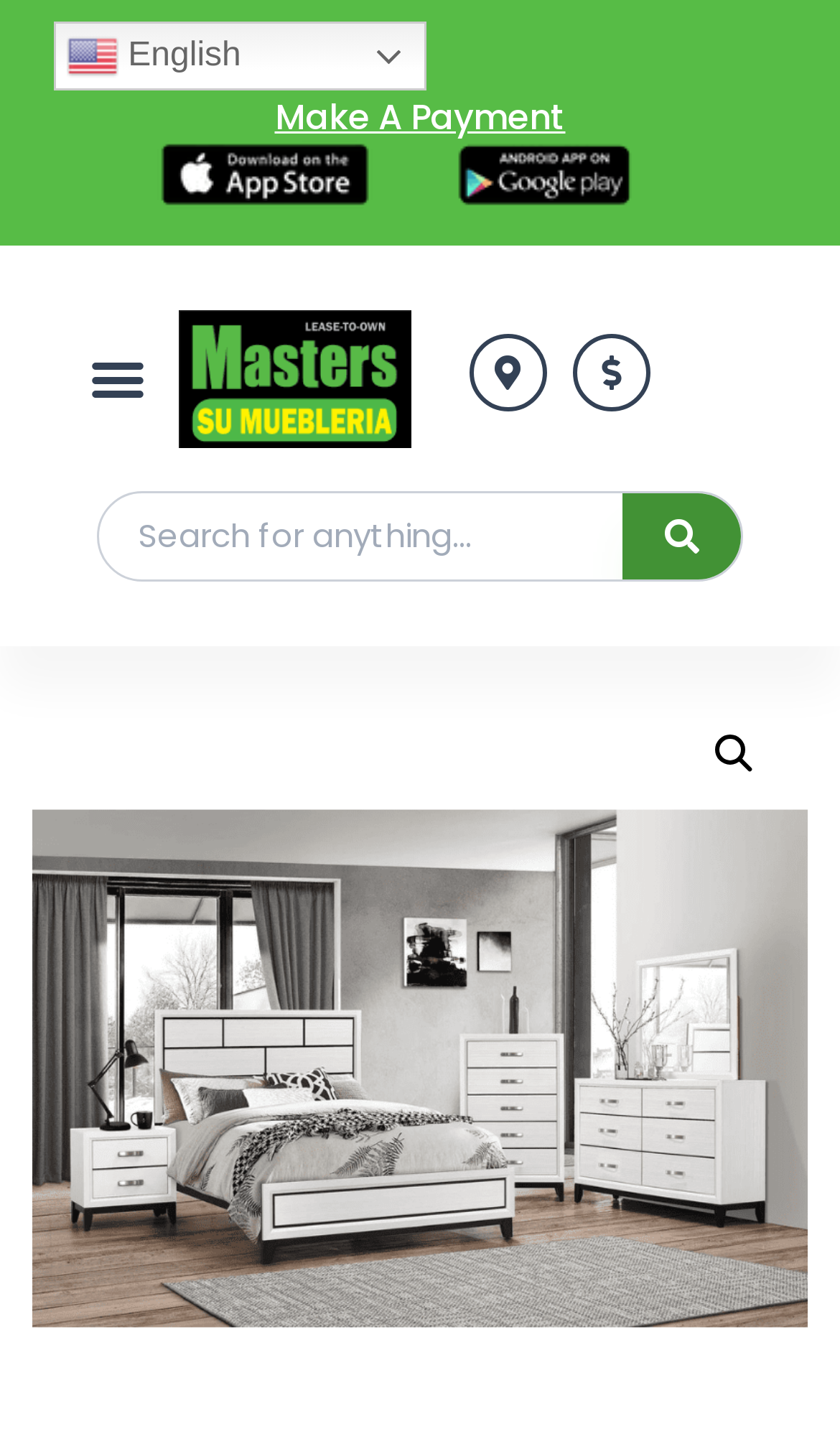What is the position of the link with the text 'Make A Payment'? Look at the image and give a one-word or short phrase answer.

Top-right